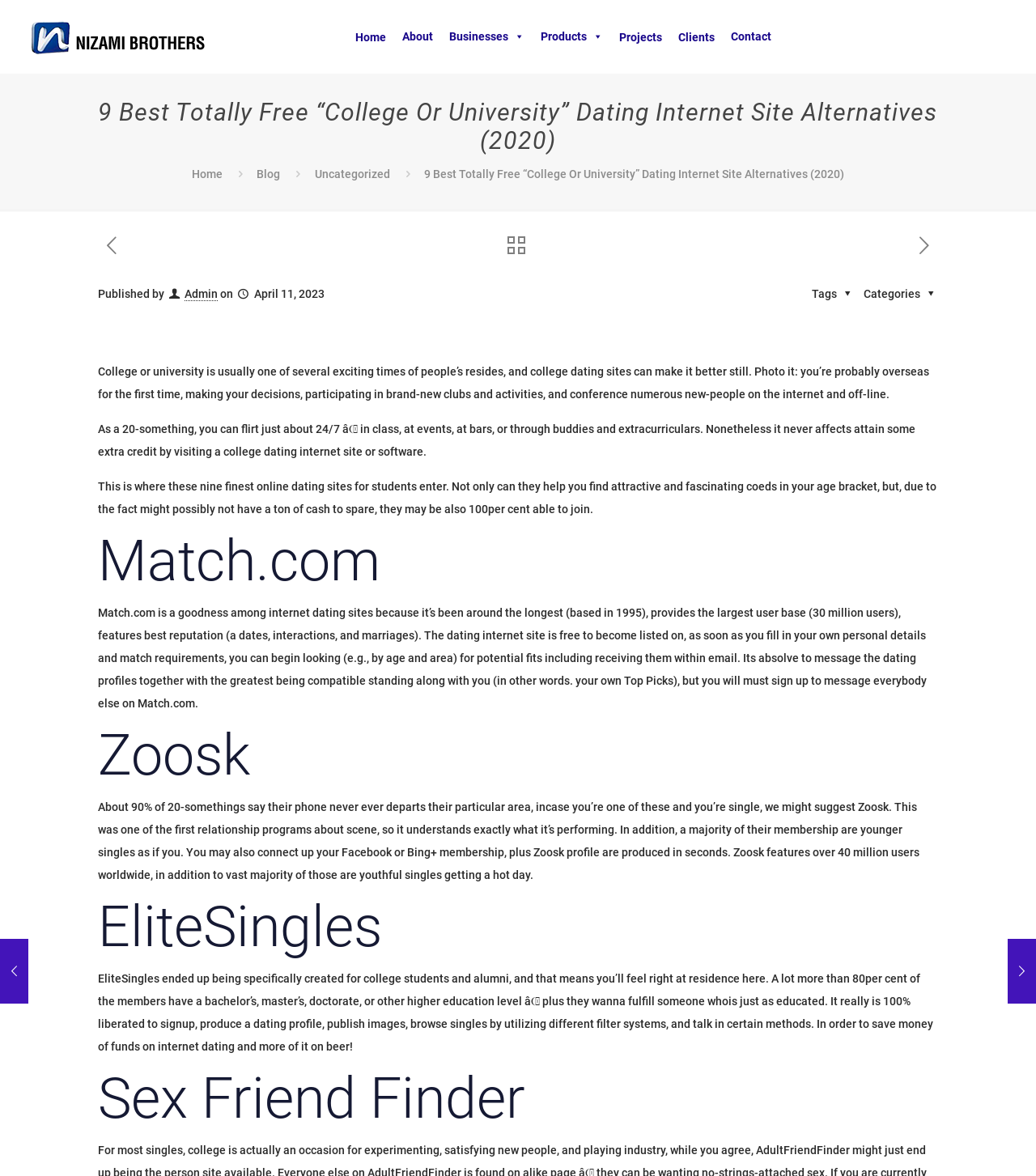Locate the bounding box coordinates of the clickable part needed for the task: "Click the 'Admin' link".

[0.178, 0.244, 0.21, 0.256]